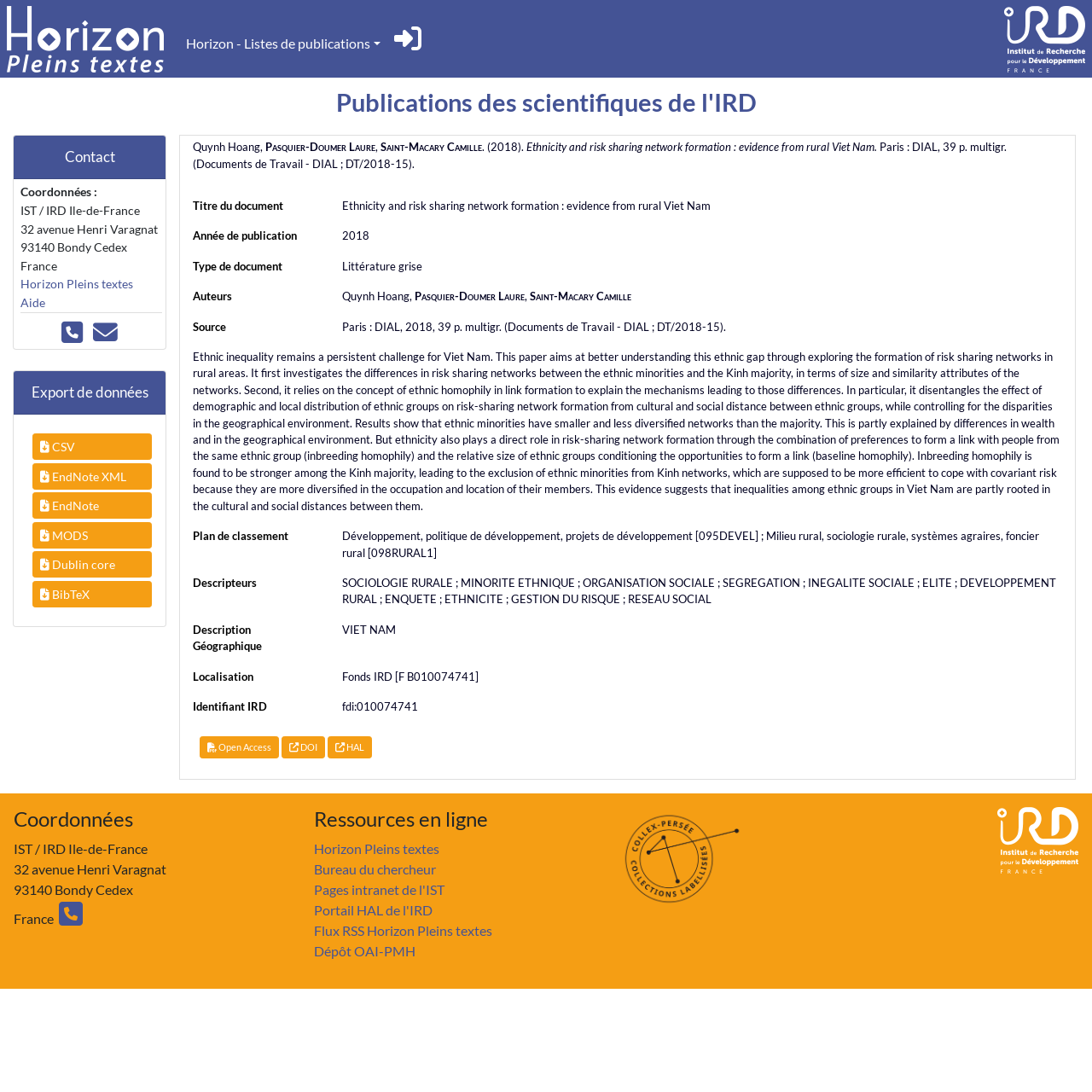Elaborate on the webpage's design and content in a detailed caption.

This webpage appears to be a document summary page, likely from a research institution or academic database. At the top, there is a header section with a link to "Accueil portail documentaire Horizon" (Home portal of Horizon documentary) and a button to "Horizon - Listes de publications" (Horizon - Publication lists). On the right side of the header, there is a logo of "IRD" (Institut de Recherche pour le Développement) with a link to it.

Below the header, there is a section displaying information about the document, including the title "Ethnicity and risk sharing network formation : evidence from rural Viet Nam", authors "Quynh Hoang, Pasquier-Doumer Laure, Saint-Macary Camille", and publication details "Paris : DIAL, 39 p. multigr.".

The main content of the page is divided into several sections. The first section provides a summary of the document, which discusses ethnic inequality in Viet Nam and explores the formation of risk-sharing networks in rural areas. The summary is followed by a section with metadata, including the title, authors, publication year, type of document, and keywords.

There are also sections for "Plan de classement" (Classification plan), "Descripteurs" (Descriptors), "Description Géographique" (Geographic description), and "Localisation" (Location), which provide additional information about the document.

On the right side of the page, there are links to "Open Access", "DOI", and "HAL" (Hyper Article en Ligne), as well as a section for "Export de données" (Data export) with links to export the data in various formats.

At the bottom of the page, there are links to "Contact" information, "Coordonnées" (Coordinates), and "Ressources en ligne" (Online resources), which include links to related websites and resources.